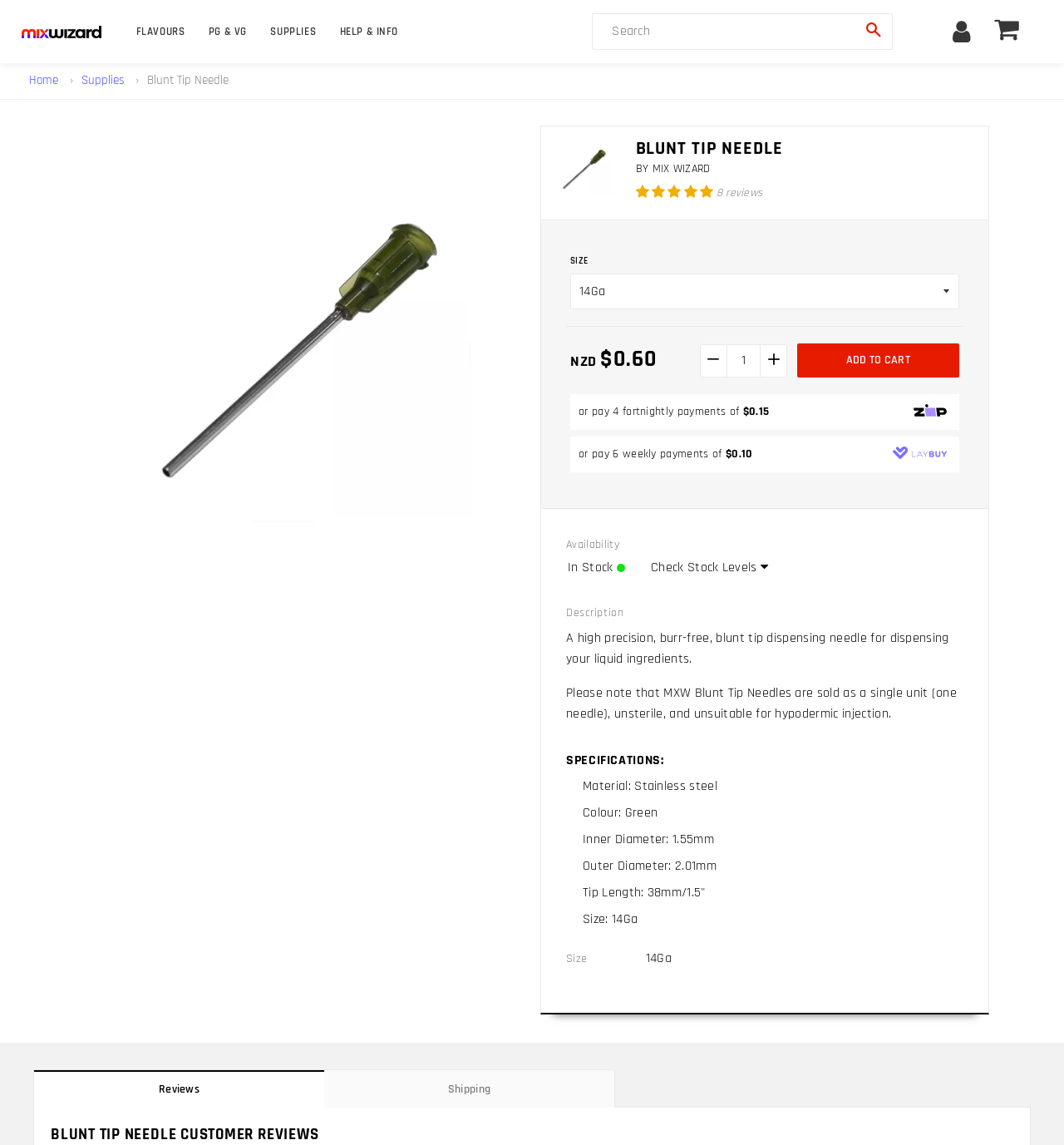Please identify the webpage's heading and generate its text content.

MIX WIZARD
BLUNT TIP NEEDLE